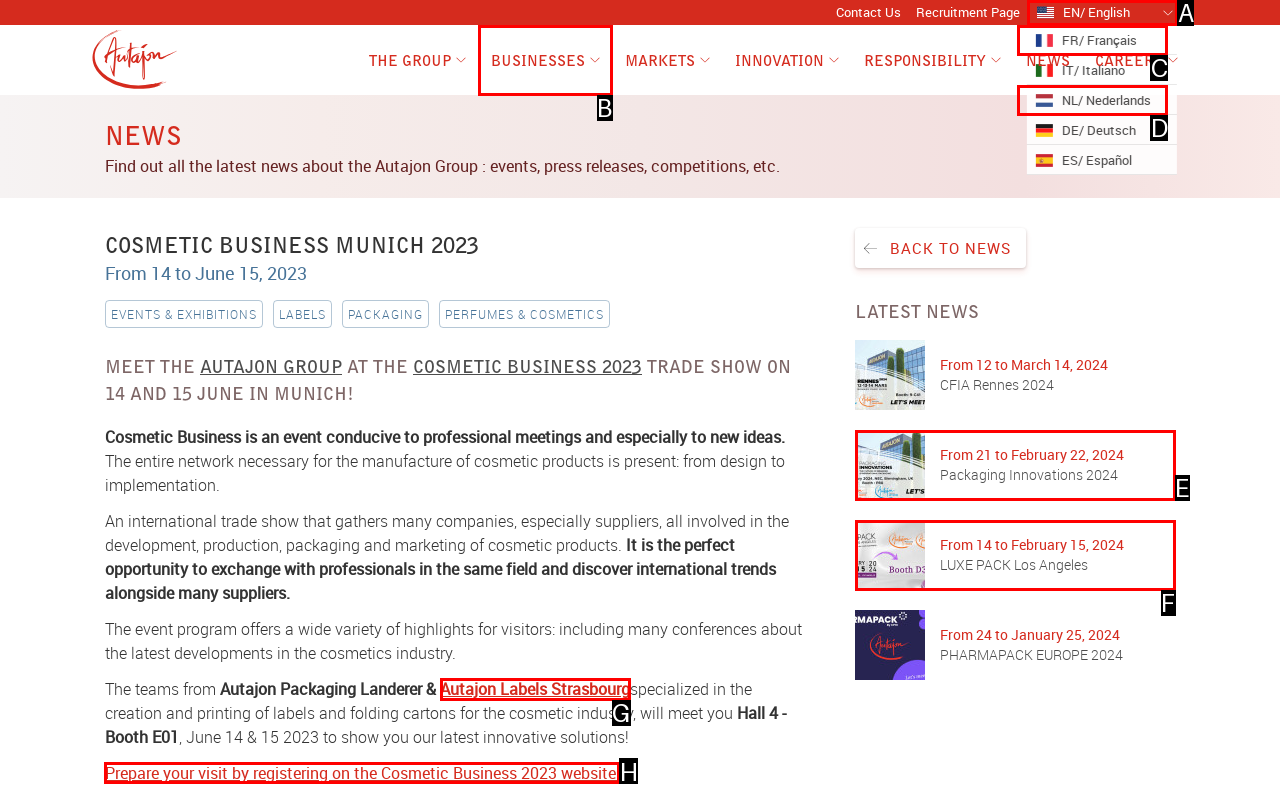Determine the letter of the UI element I should click on to complete the task: Prepare your visit to Cosmetic Business 2023 from the provided choices in the screenshot.

H